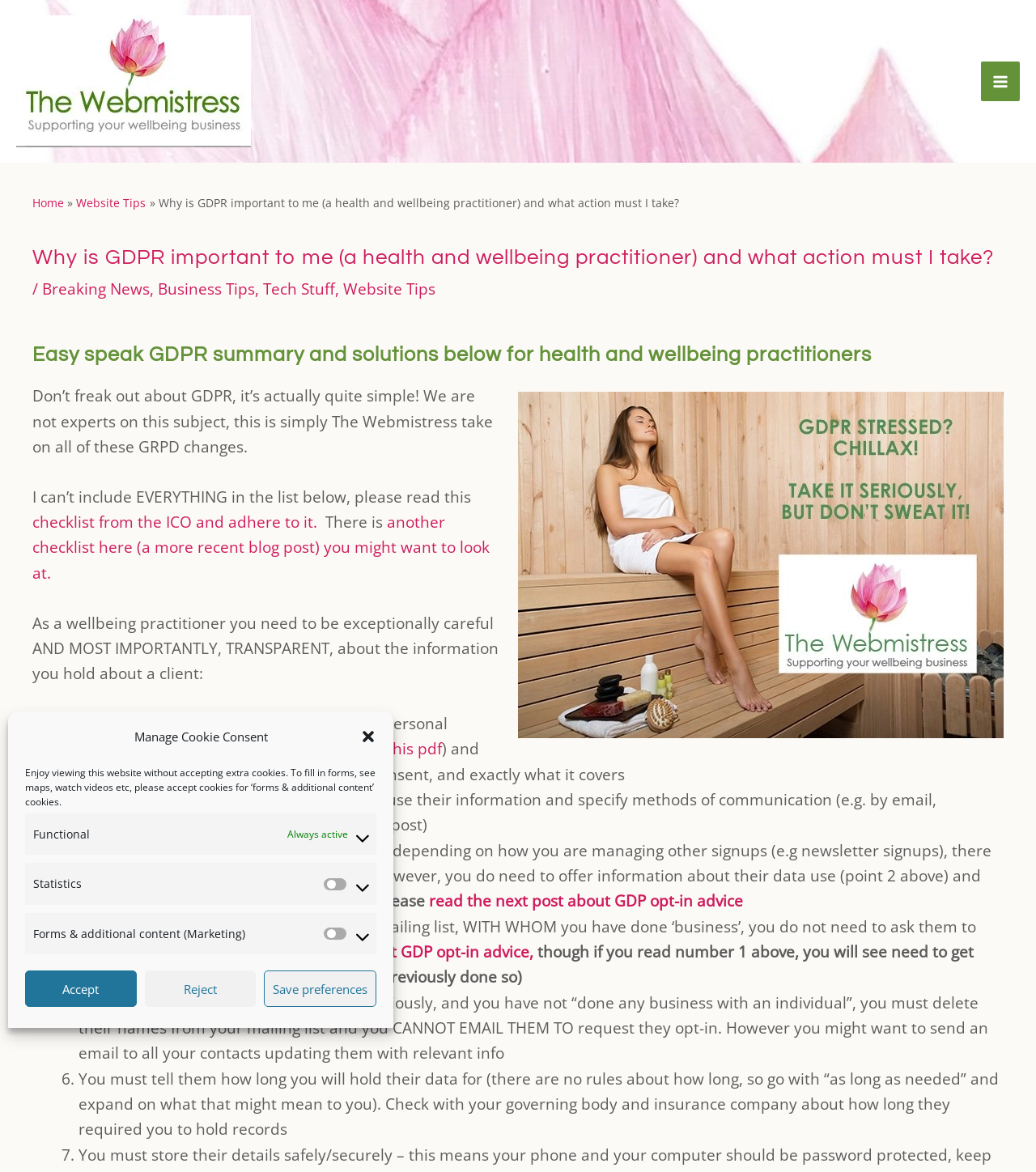Who is the author of the webpage content?
Refer to the image and respond with a one-word or short-phrase answer.

The Webmistress of Bath